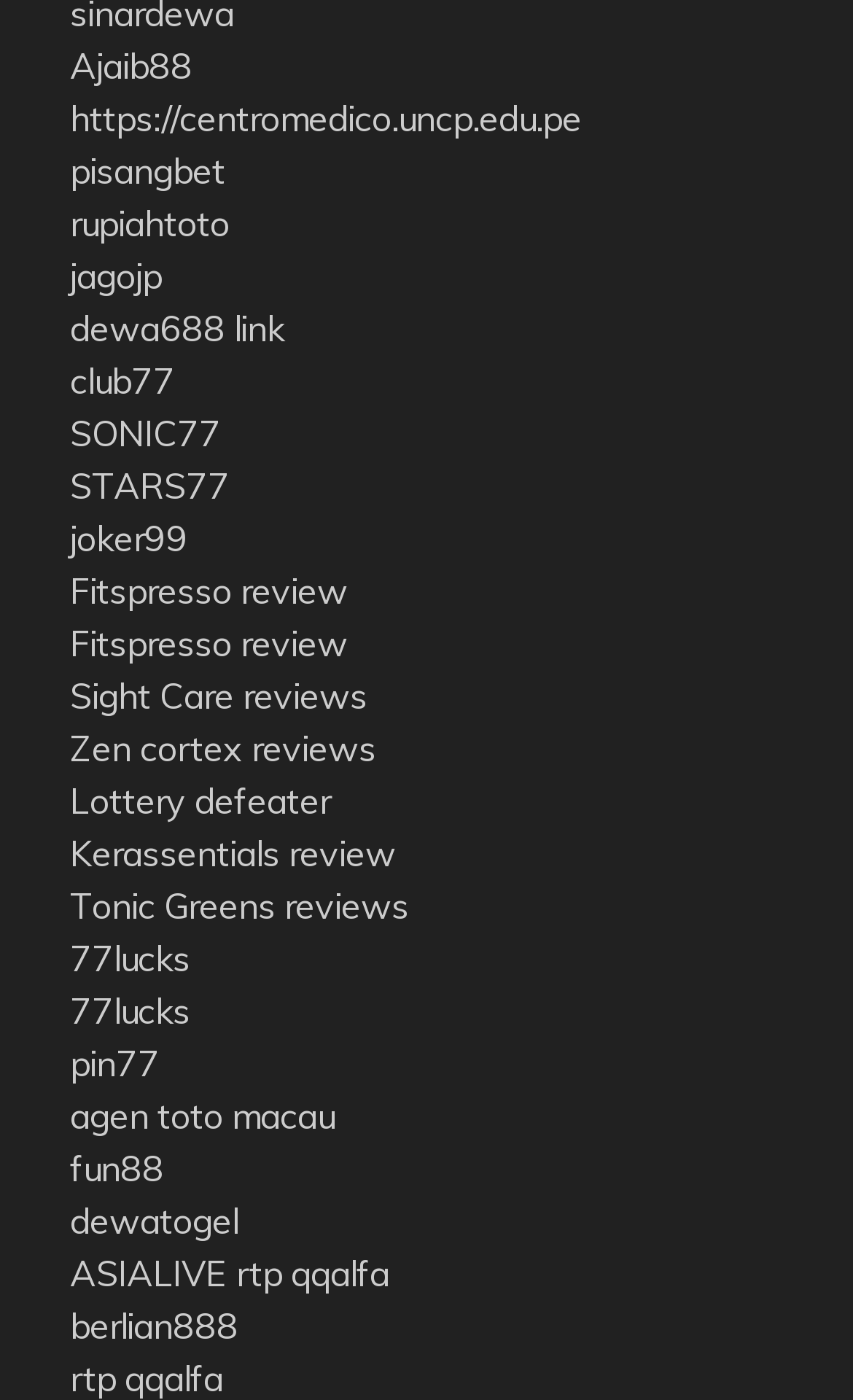Use a single word or phrase to answer the question:
What is the longest link text on the webpage?

Kerassentials review